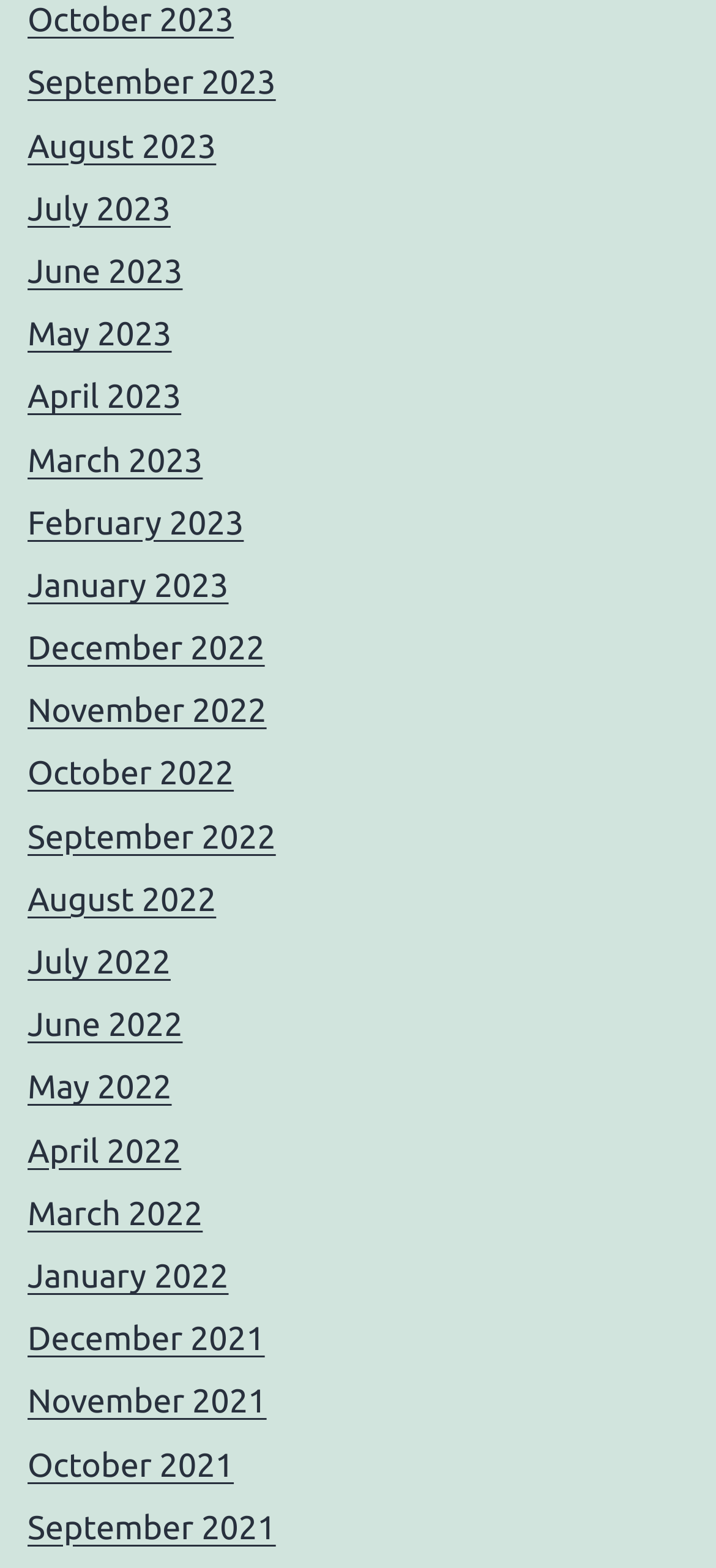Please identify the bounding box coordinates of the element's region that I should click in order to complete the following instruction: "click on situs slot online". The bounding box coordinates consist of four float numbers between 0 and 1, i.e., [left, top, right, bottom].

None